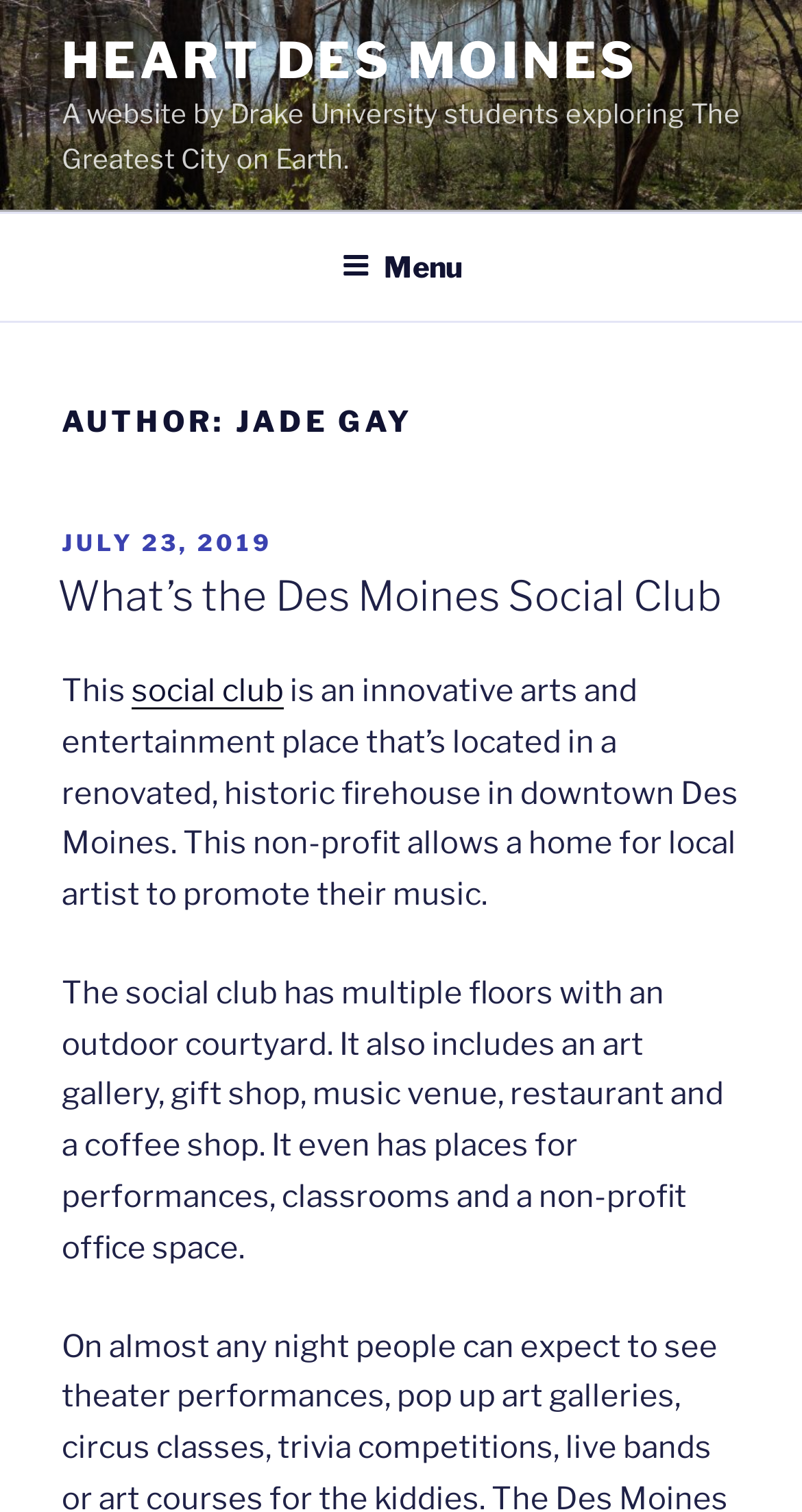Based on the image, give a detailed response to the question: What type of space is available at the Des Moines Social Club?

The description of the Des Moines Social Club mentions that it has places for performances, classrooms, and a non-profit office space, indicating that it provides a space for non-profit organizations.